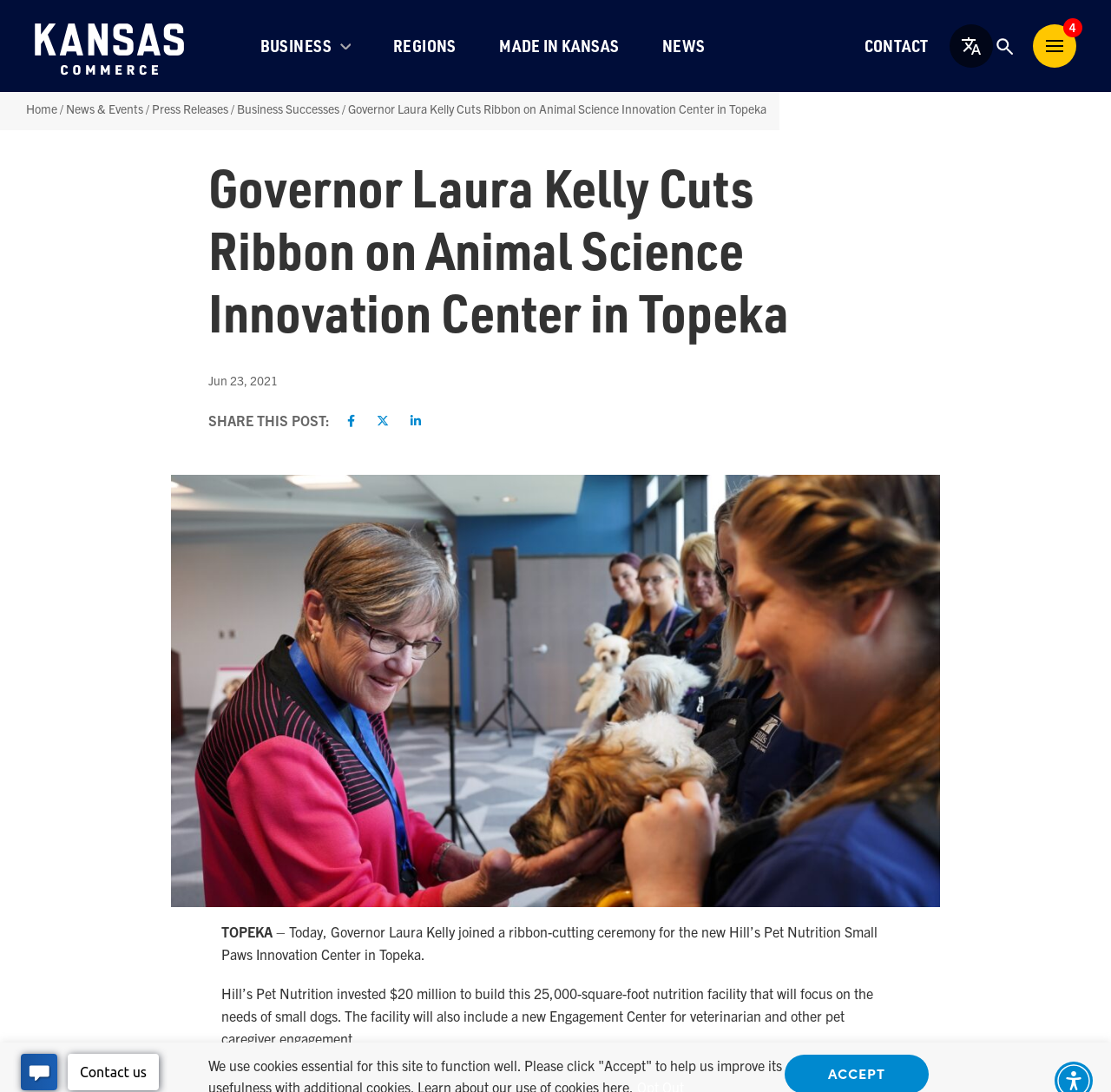Please provide a comprehensive answer to the question based on the screenshot: What is the purpose of the new facility?

The answer can be found in the StaticText element with the text 'Hill’s Pet Nutrition invested $20 million to build this 25,000-square-foot nutrition facility that will focus on the needs of small dogs.'